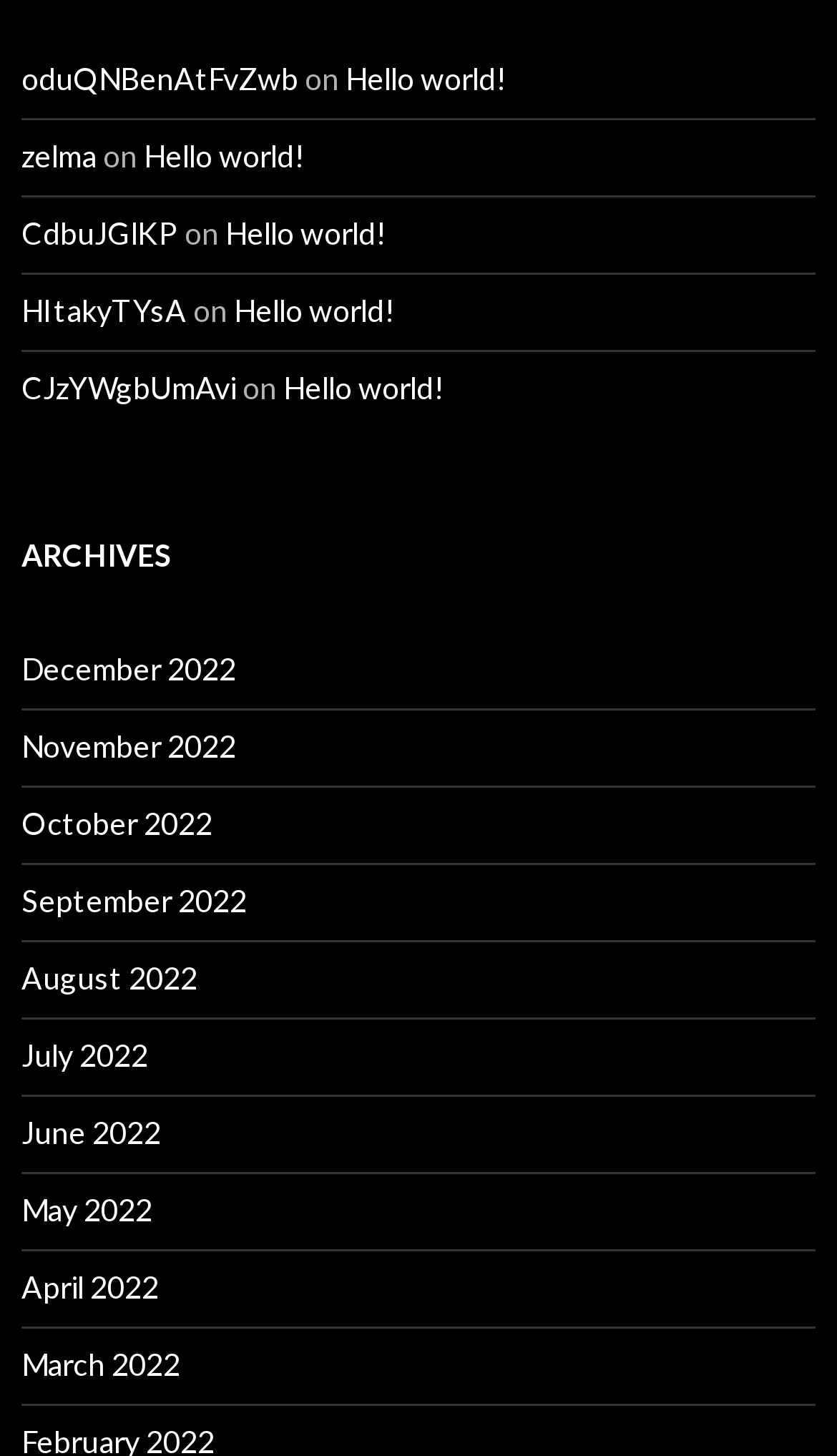Please specify the bounding box coordinates in the format (top-left x, top-left y, bottom-right x, bottom-right y), with all values as floating point numbers between 0 and 1. Identify the bounding box of the UI element described by: CJzYWgbUmAvi

[0.026, 0.254, 0.282, 0.279]